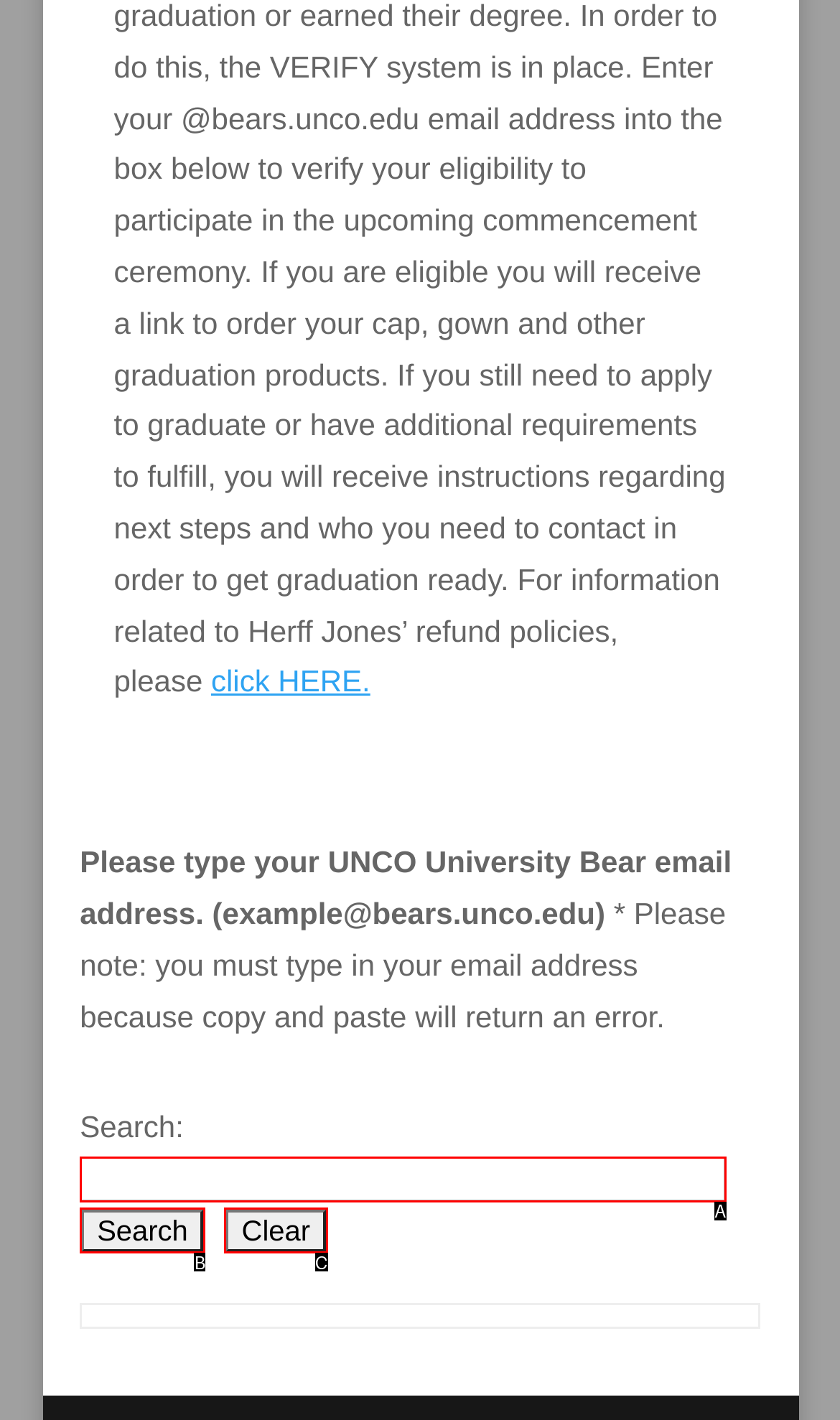Given the description: parent_node: Search: name="value", identify the corresponding option. Answer with the letter of the appropriate option directly.

A